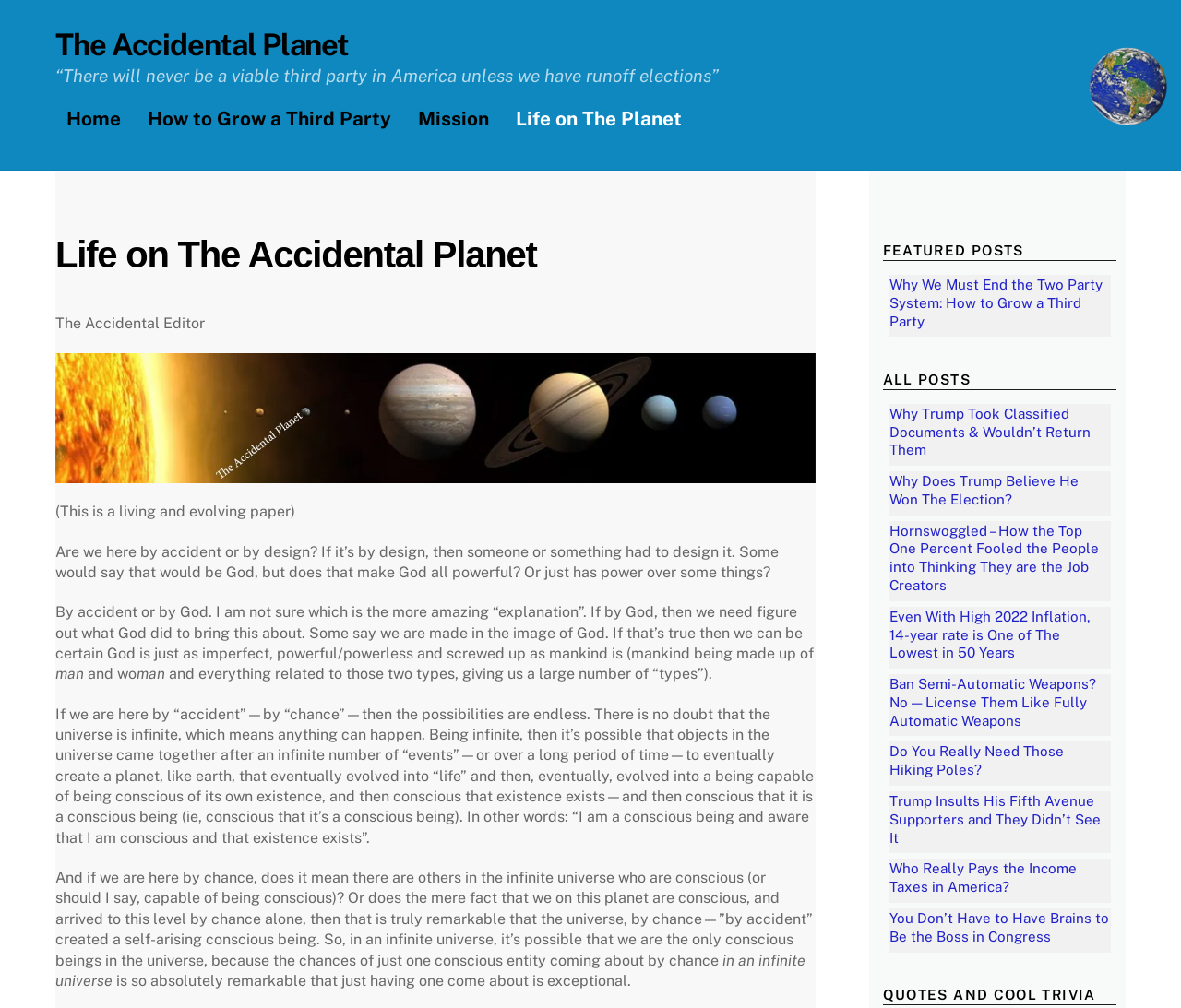Please give a succinct answer using a single word or phrase:
What is the last category of posts listed on the webpage?

QUOTES AND COOL TRIVIA